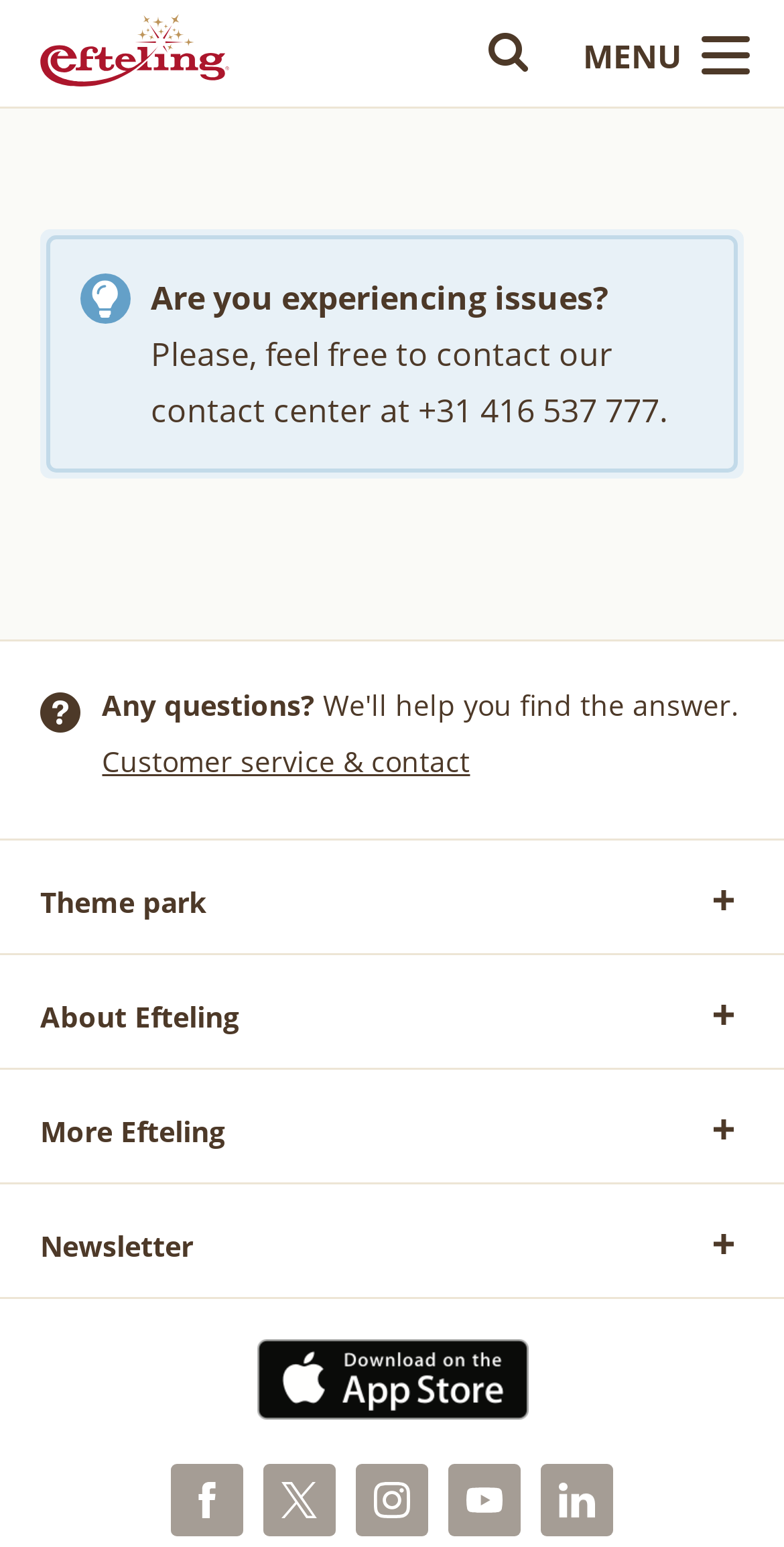What is the question asked in the main section of the webpage?
Using the image, provide a concise answer in one word or a short phrase.

Are you experiencing issues?